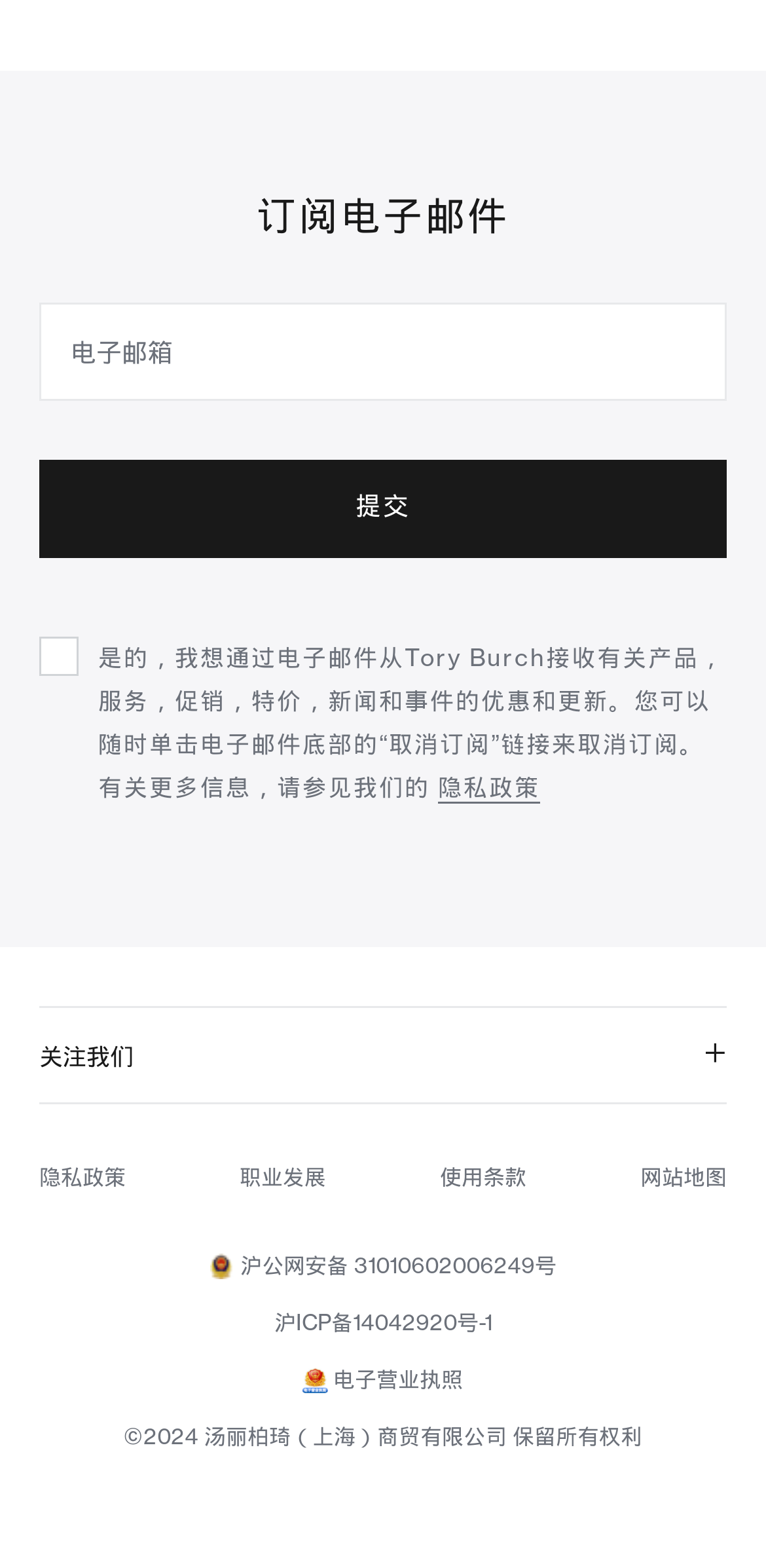What is the button above the text box?
Based on the image, answer the question with as much detail as possible.

The button above the text box can be identified by its bounding box coordinates [0.051, 0.293, 0.949, 0.356] and its text '提交' which translates to 'Submit'.